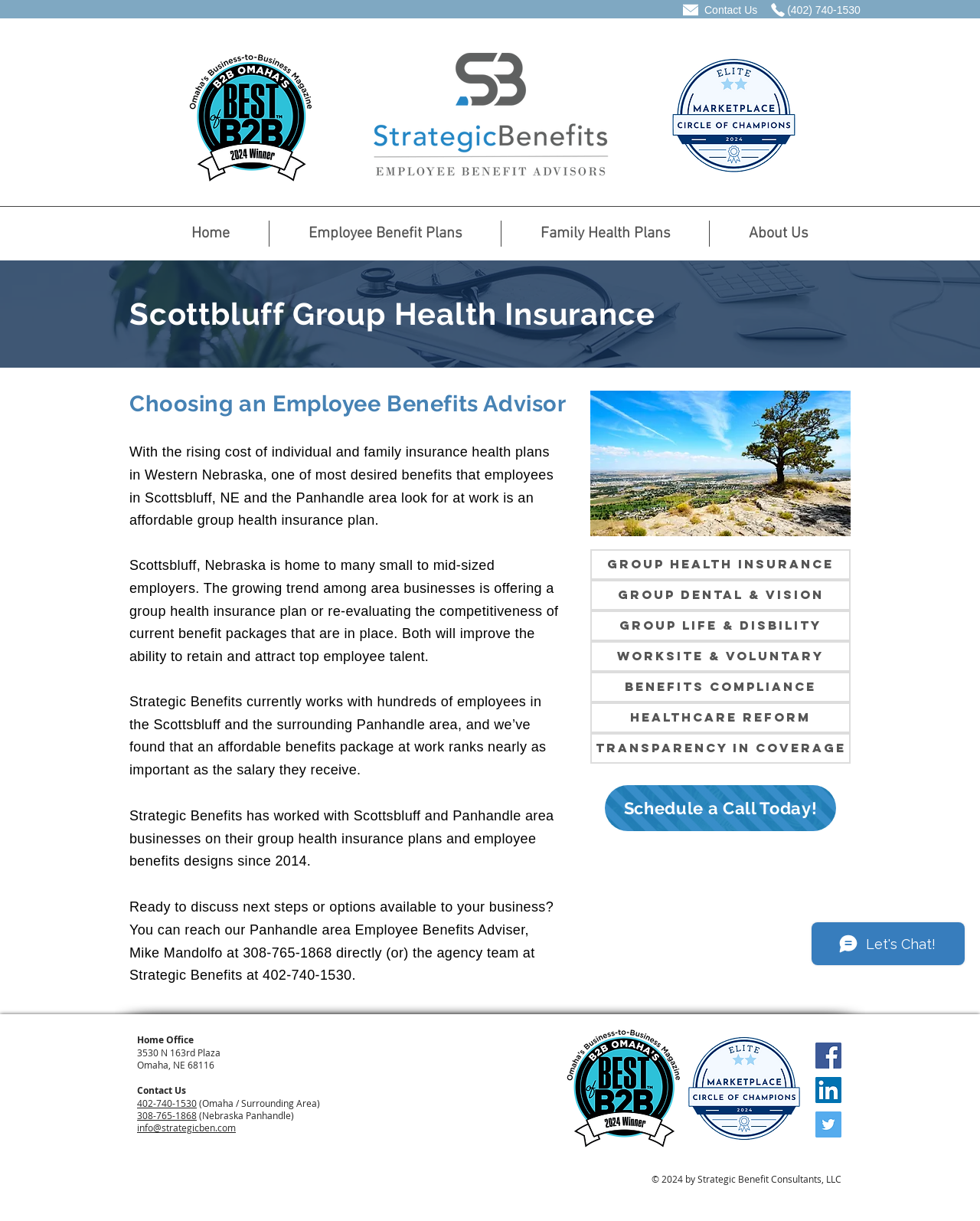Provide the bounding box coordinates of the HTML element this sentence describes: "308-765-1868". The bounding box coordinates consist of four float numbers between 0 and 1, i.e., [left, top, right, bottom].

[0.14, 0.908, 0.201, 0.919]